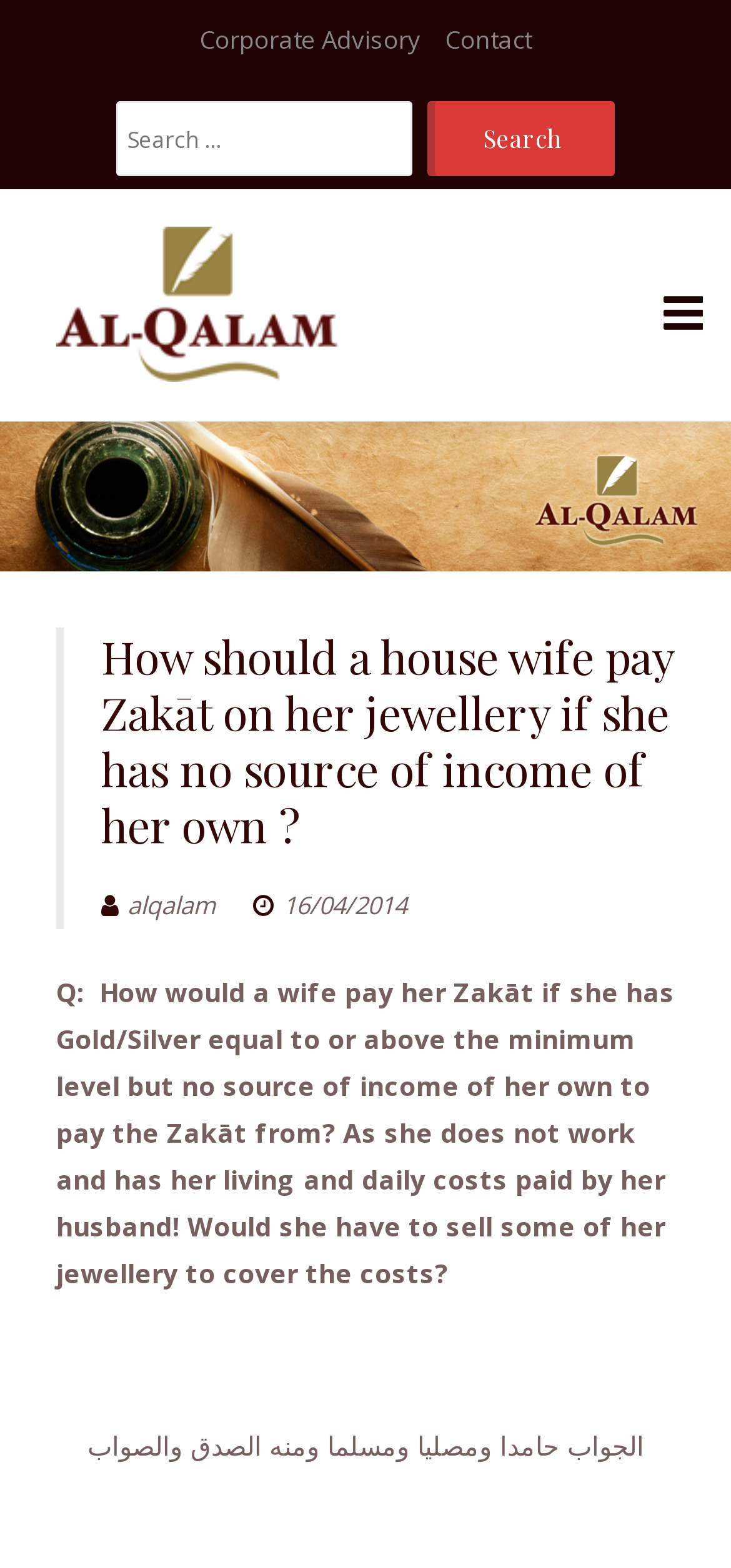Generate a detailed explanation of the webpage's features and information.

The webpage is about a question and answer related to Zakāt, a religious obligation in Islam. At the top, there are three links: "Corporate Advisory" and "Contact" on the right, and a search bar with a "Search" button on the left. Below the search bar, there is a table layout that spans almost the entire width of the page.

The main content of the page is an image with a heading that asks the question "How should a house wife pay Zakāt on her jewellery if she has no source of income of her own?" Below the heading, there are two links: one with the website's logo "alqalam" and another with the date "16/04/2014". 

The question is then elaborated in a paragraph of text, which explains the scenario of a wife who has gold or silver jewellery above the minimum level but no income to pay the Zakāt from, and asks if she would need to sell some of her jewellery to cover the costs. 

Finally, there is a response to the question in Arabic, which is placed at the bottom of the page.